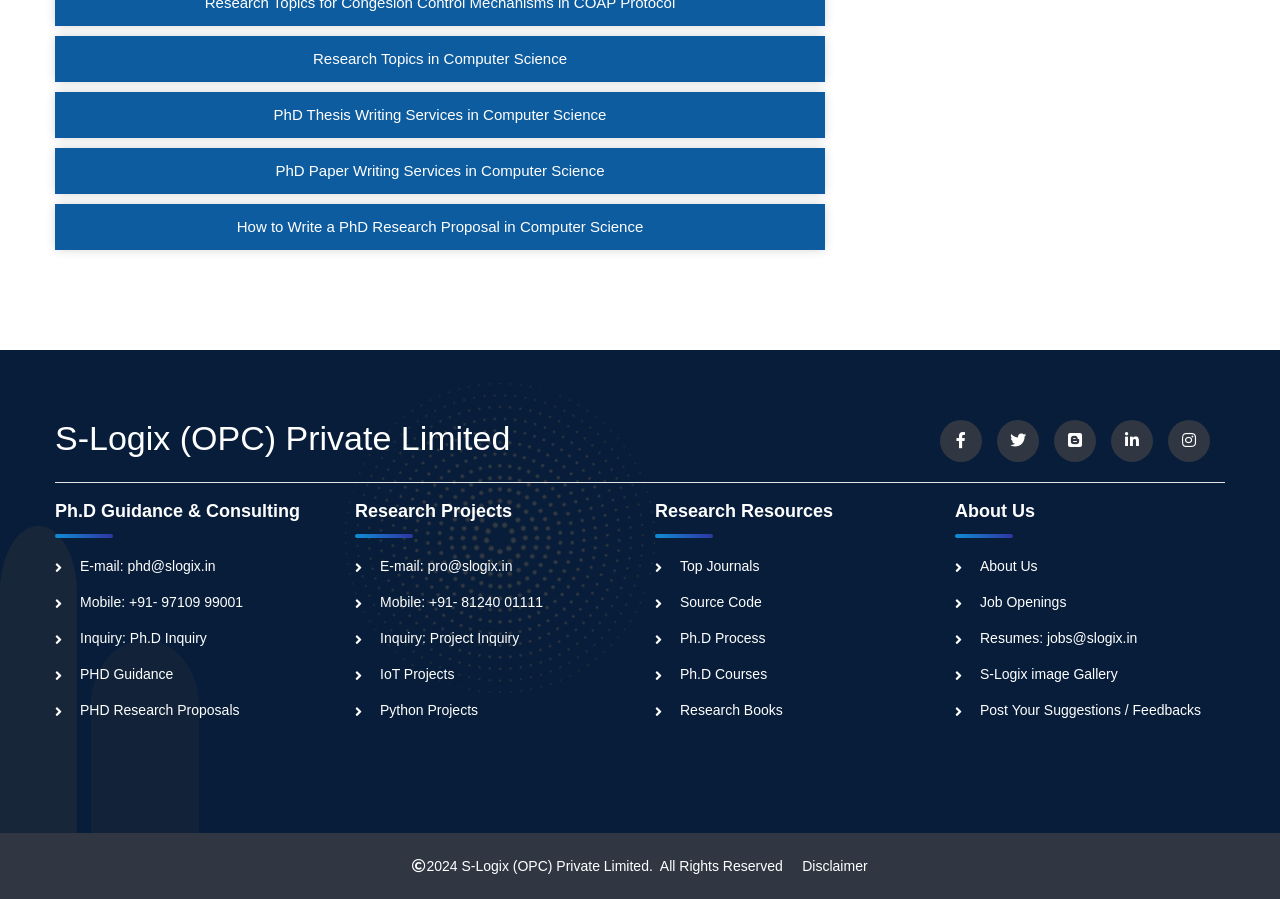For the given element description Disclaimer, determine the bounding box coordinates of the UI element. The coordinates should follow the format (top-left x, top-left y, bottom-right x, bottom-right y) and be within the range of 0 to 1.

[0.615, 0.954, 0.678, 0.972]